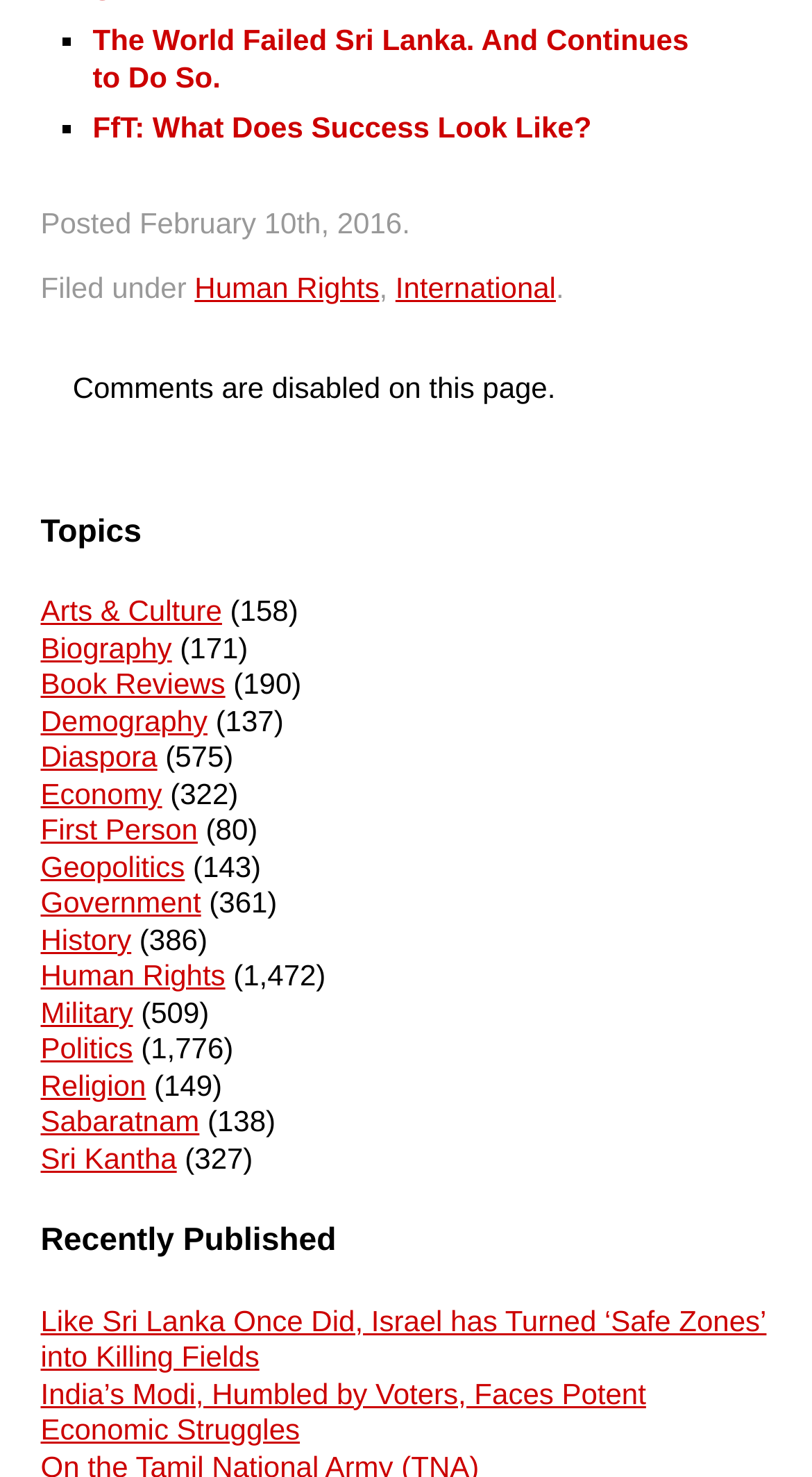Specify the bounding box coordinates of the area to click in order to execute this command: 'View the topic 'Human Rights''. The coordinates should consist of four float numbers ranging from 0 to 1, and should be formatted as [left, top, right, bottom].

[0.24, 0.184, 0.467, 0.206]